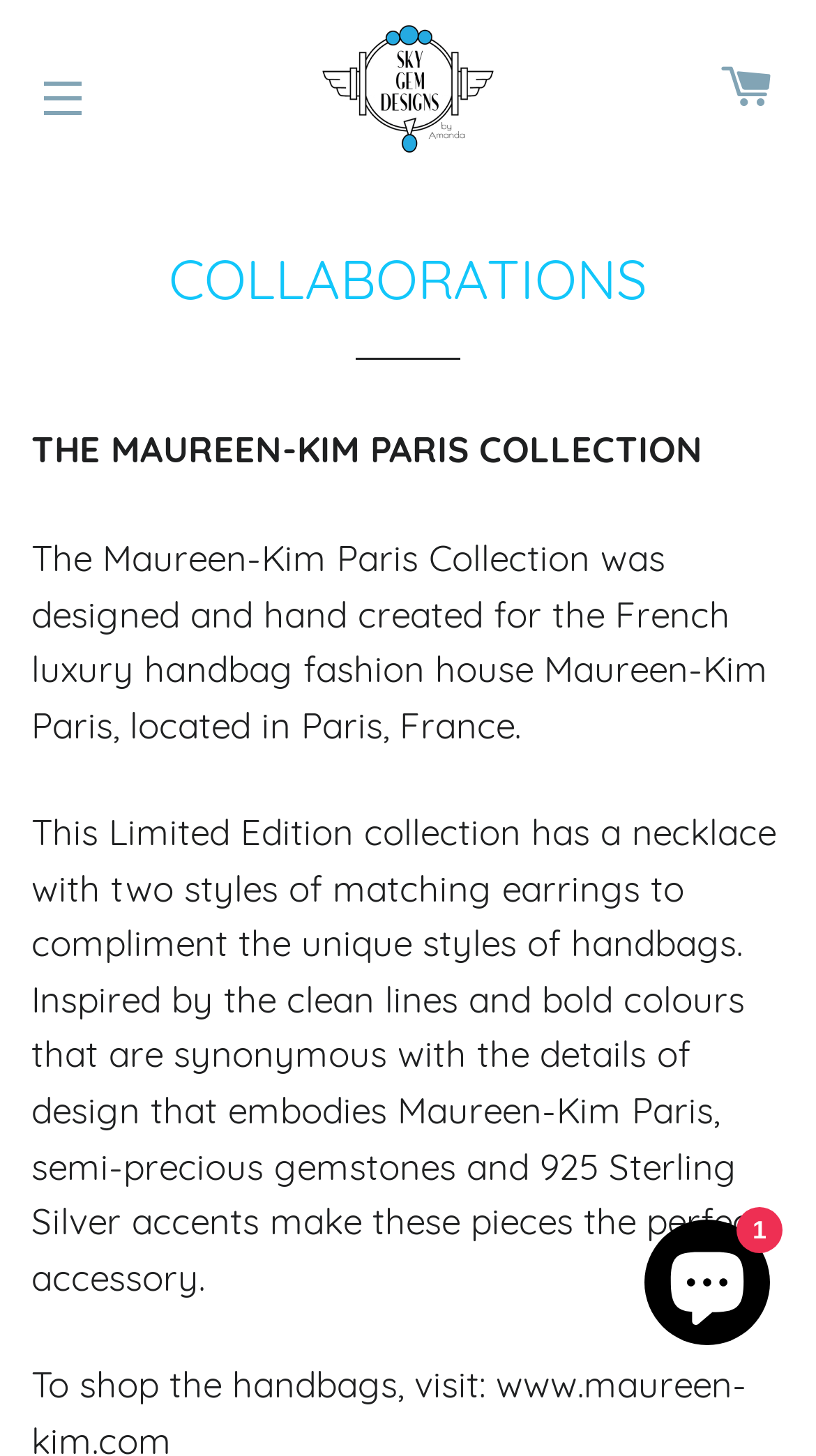Answer the following query concisely with a single word or phrase:
What is the type of collection being described?

Limited Edition